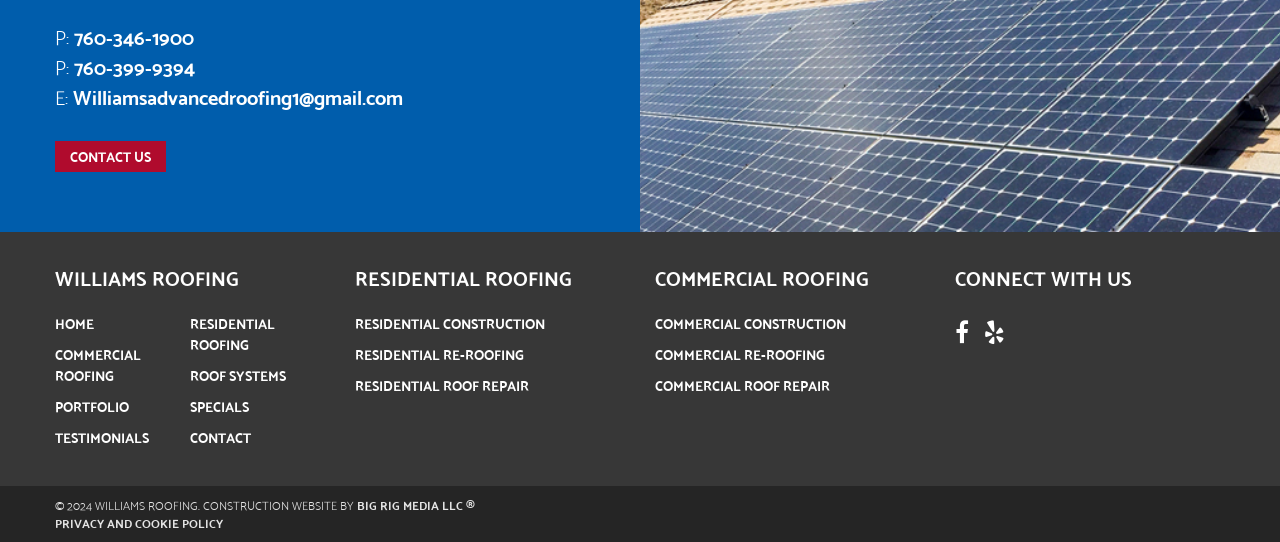Locate the bounding box of the UI element described in the following text: "10.29.22 - Family Storytime: Hygiene".

None